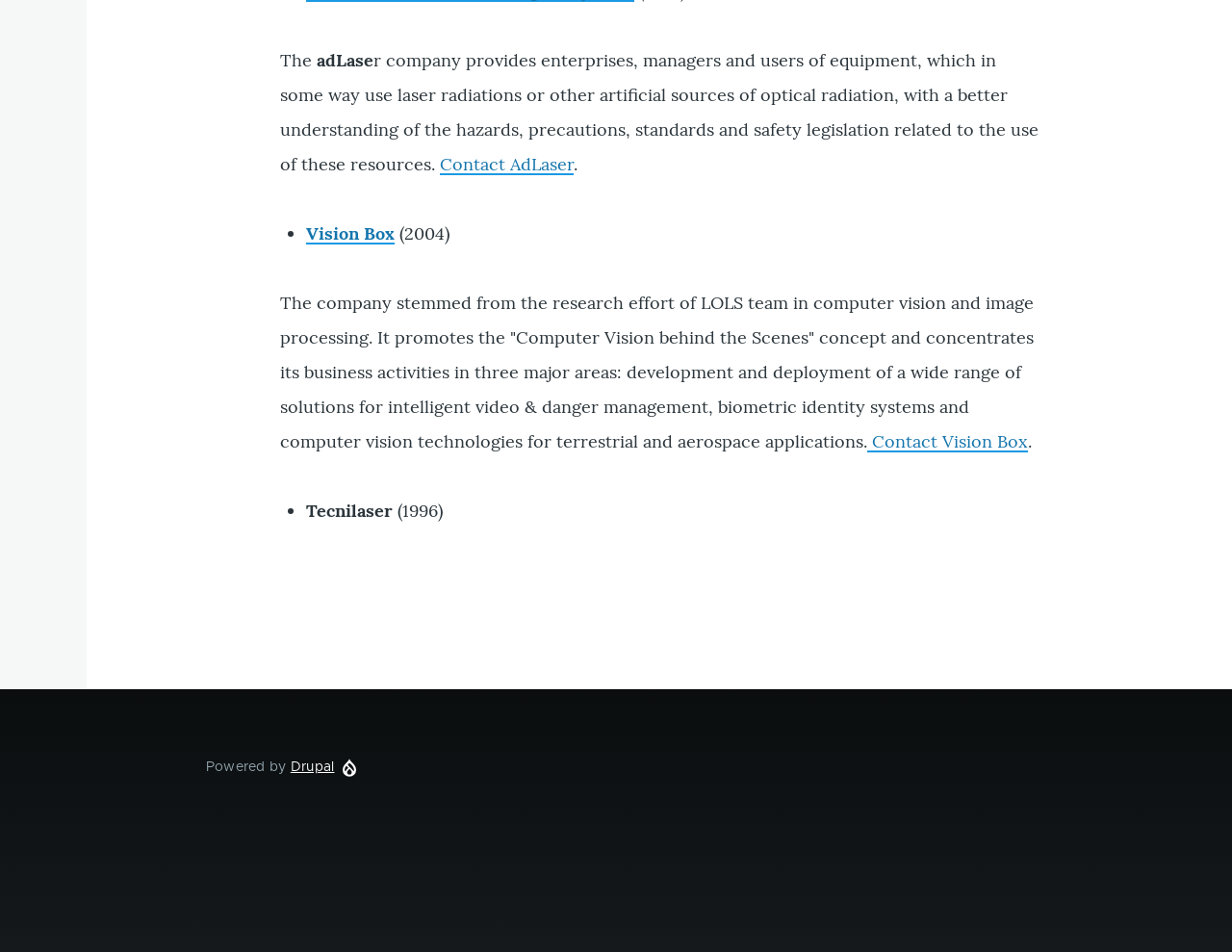Can you find the bounding box coordinates for the UI element given this description: "Drupal"? Provide the coordinates as four float numbers between 0 and 1: [left, top, right, bottom].

[0.236, 0.798, 0.271, 0.812]